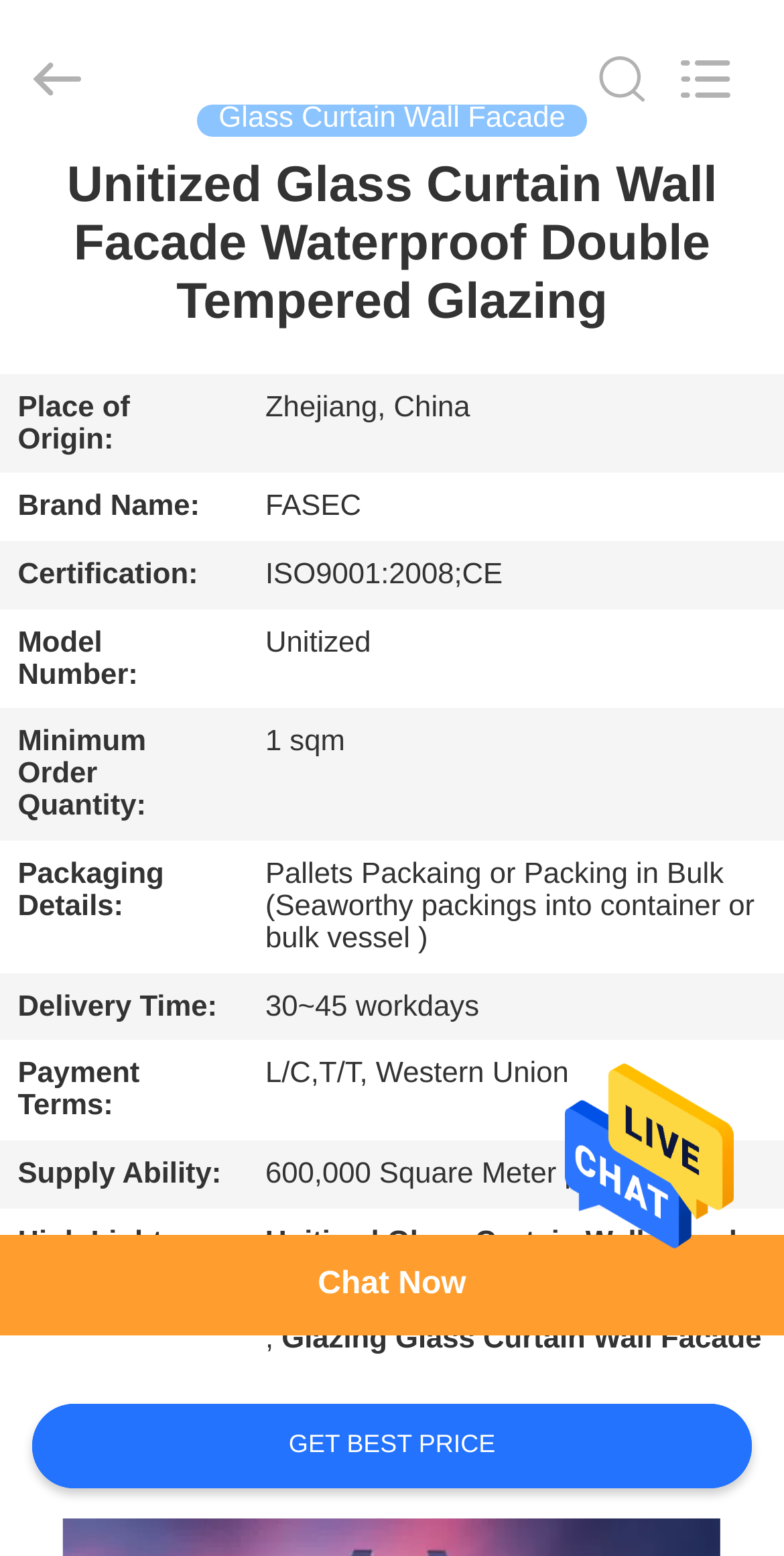What is the purpose of the 'CHAT NOW' link?
Using the visual information, answer the question in a single word or phrase.

To chat with the company